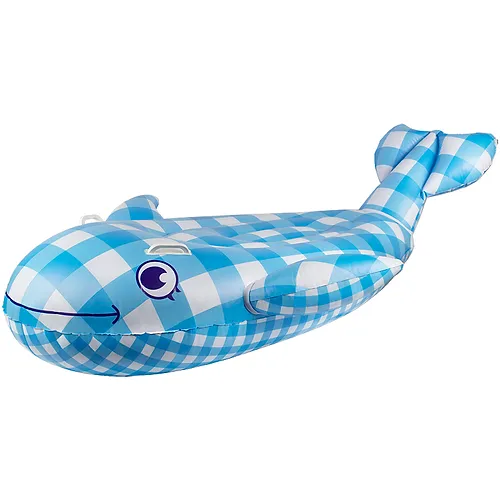Elaborate on the various elements present in the image.

The image features a playful, oversized inflatable pool float designed to resemble a whale. The float is adorned with a vibrant blue and white gingham pattern, giving it a cheerful and summery look. It showcases a friendly face with large, round eyes and a charming smile, inviting fun and relaxation in the water. Ideal for lounging or riding, this inflatable whale adds a whimsical touch to pool parties and beach outings. Perfect for children and adults alike, it's a great way to enjoy sunny days while floating peacefully on the water.